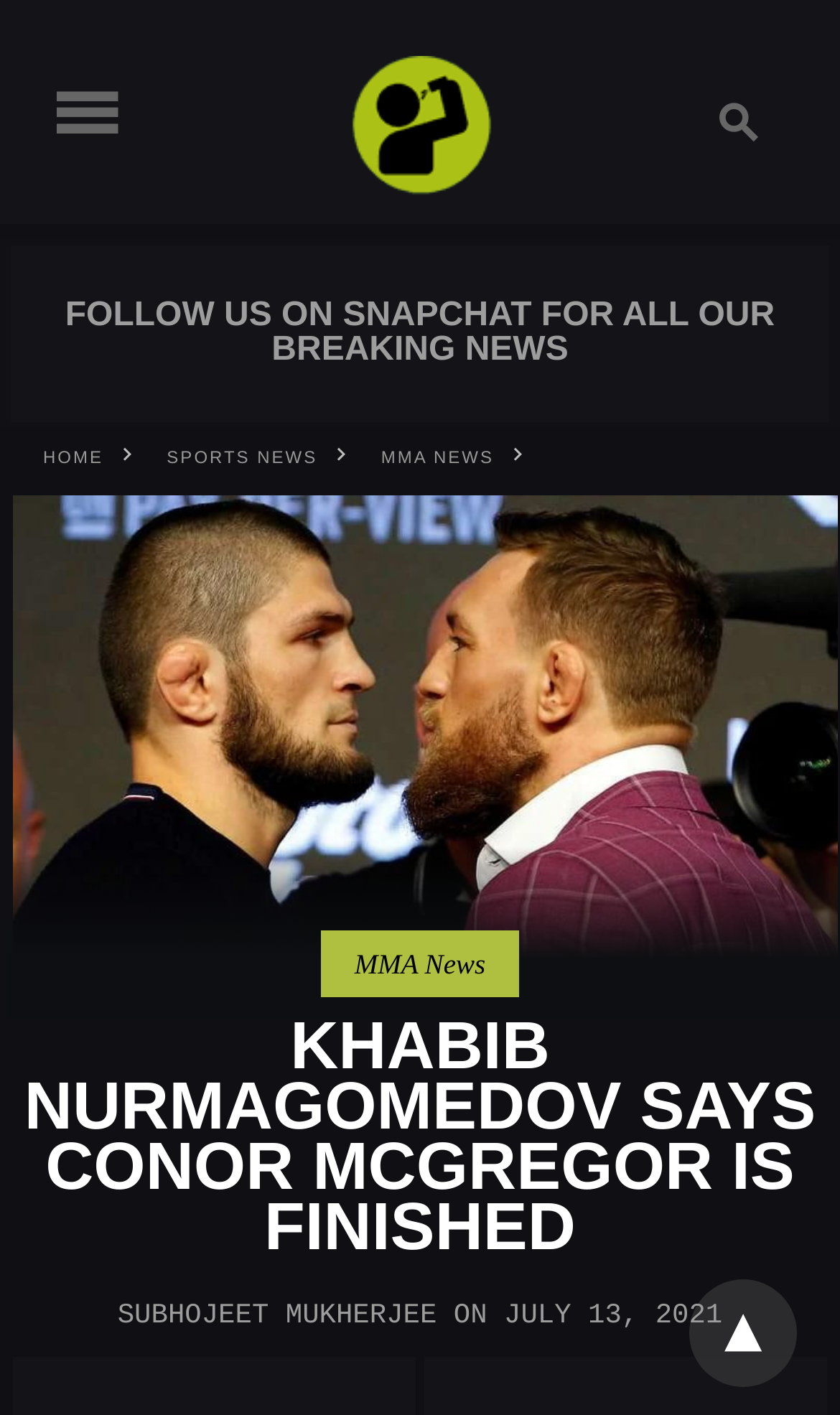Please locate the clickable area by providing the bounding box coordinates to follow this instruction: "View the 'SYLFIRM X – (RF) MICRONEEDLING DEVICE' article".

None